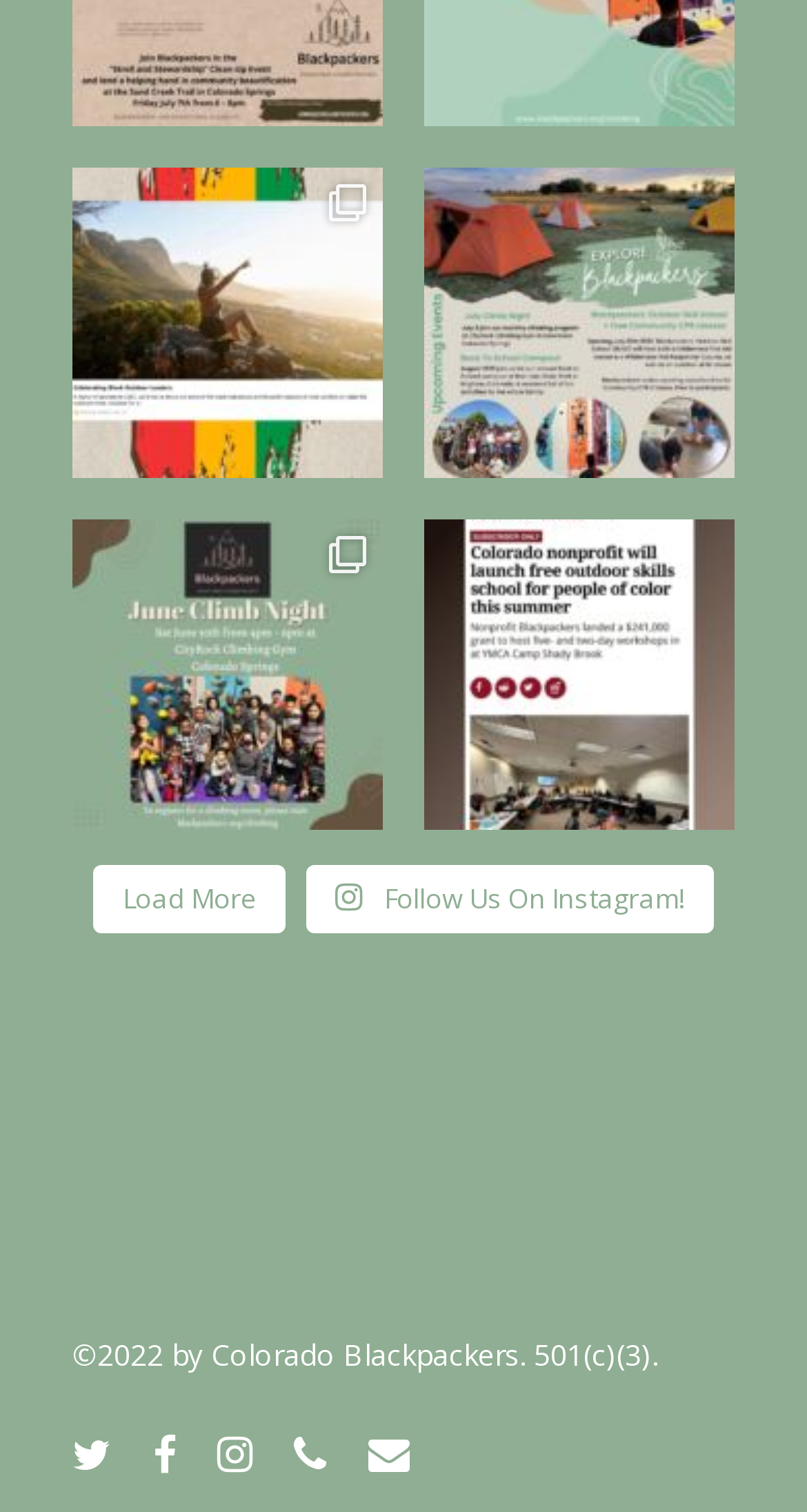Please find the bounding box coordinates of the element that needs to be clicked to perform the following instruction: "Expand all sections". The bounding box coordinates should be four float numbers between 0 and 1, represented as [left, top, right, bottom].

None